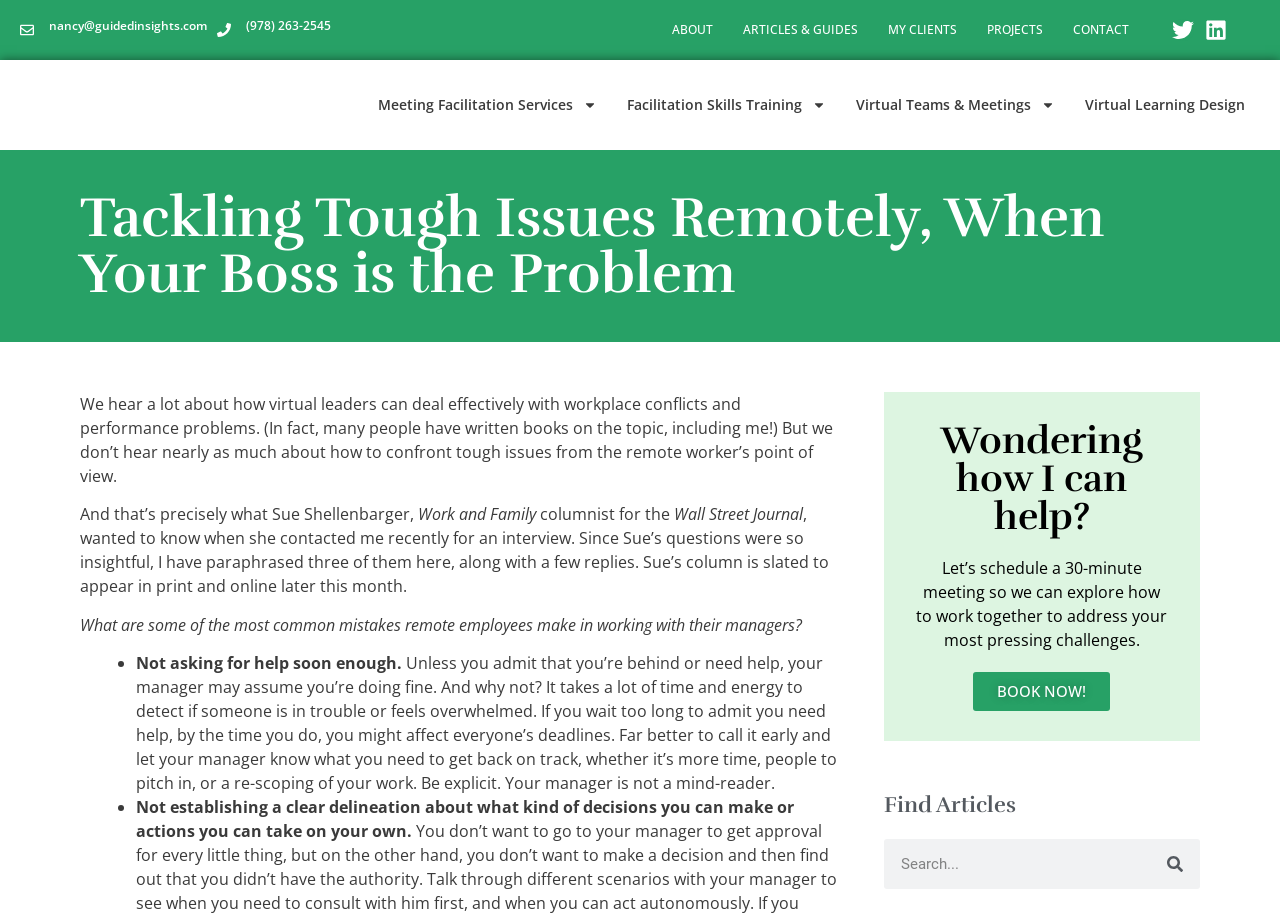Identify the bounding box coordinates of the clickable region required to complete the instruction: "Show comment option menu". The coordinates should be given as four float numbers within the range of 0 and 1, i.e., [left, top, right, bottom].

None